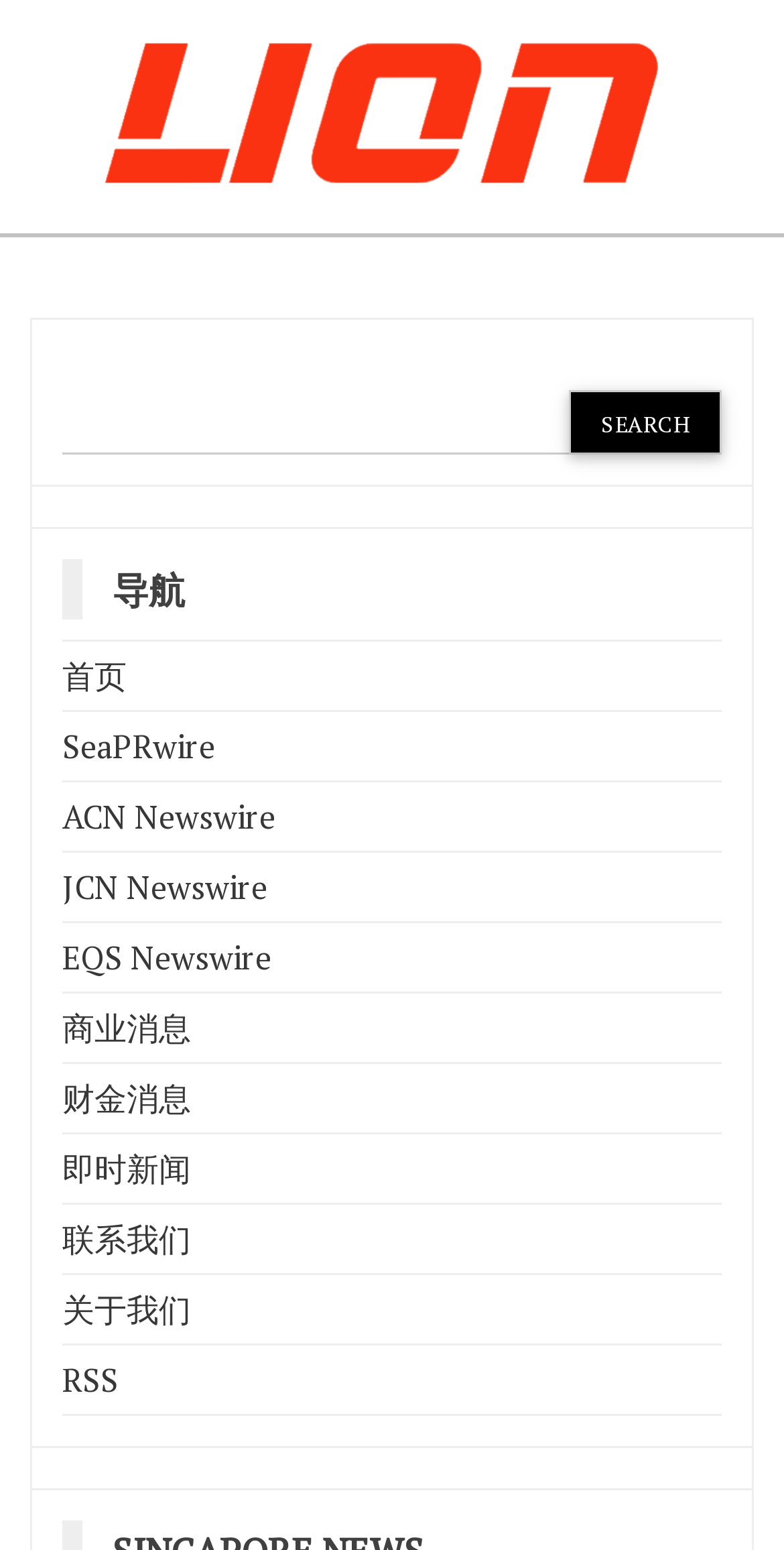Please reply to the following question using a single word or phrase: 
How many links are available in the navigation menu?

11